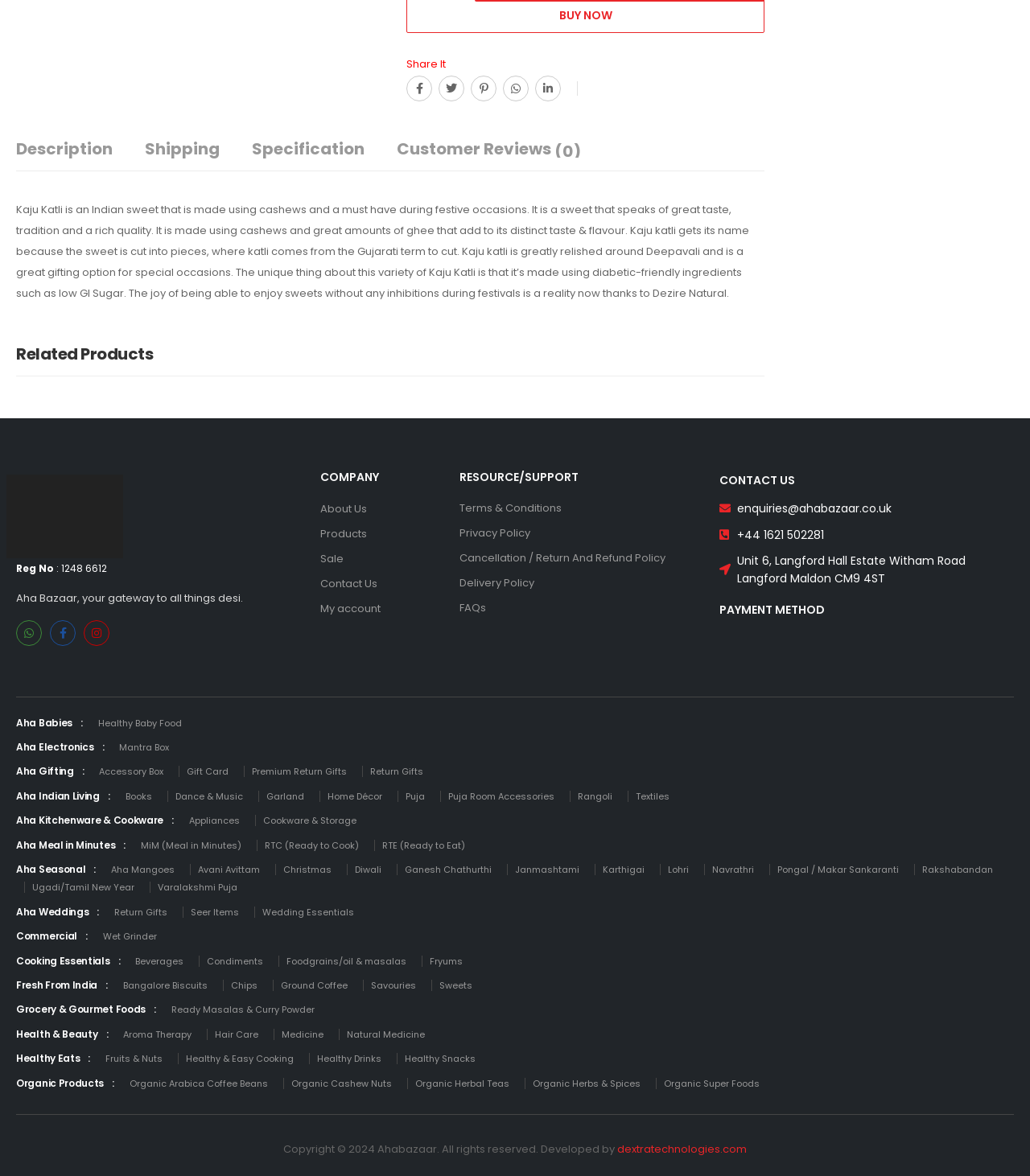Highlight the bounding box coordinates of the element that should be clicked to carry out the following instruction: "View 'Related Products'". The coordinates must be given as four float numbers ranging from 0 to 1, i.e., [left, top, right, bottom].

[0.016, 0.293, 0.148, 0.309]